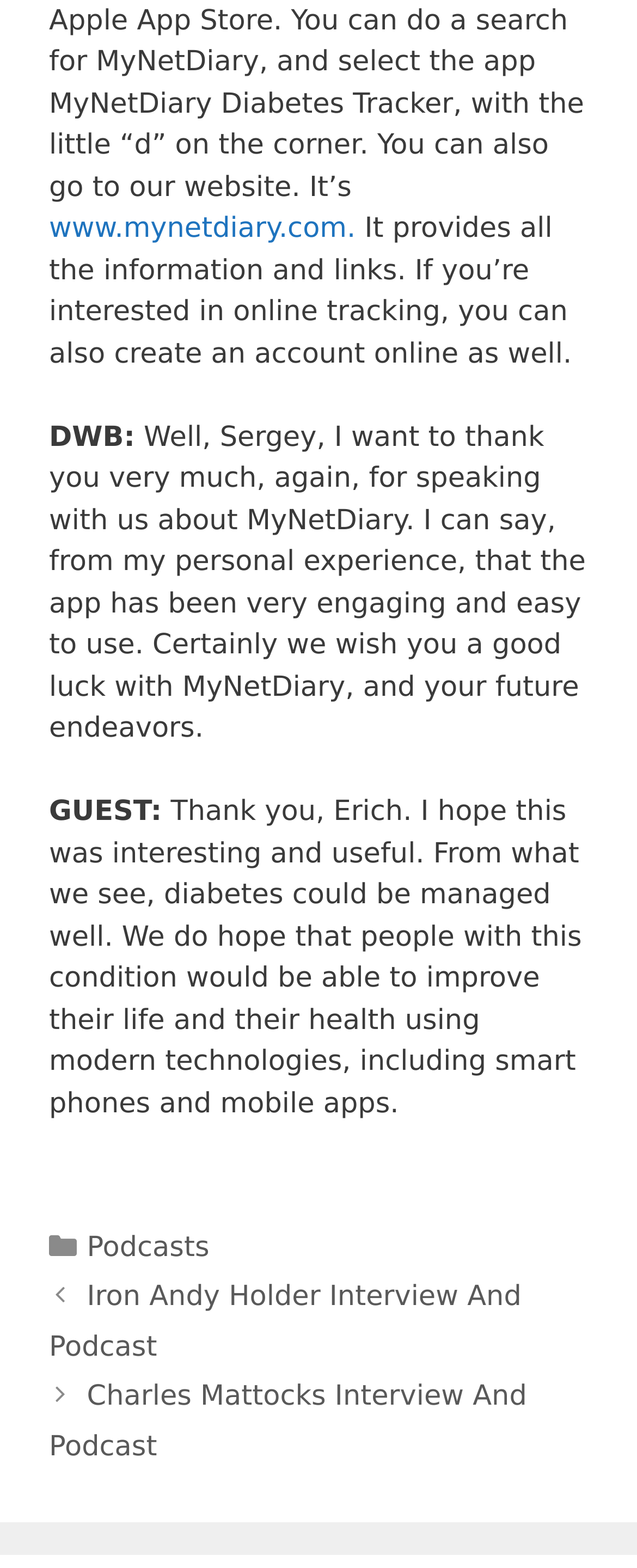How many podcast links are on the webpage?
Please give a detailed and elaborate answer to the question based on the image.

I found two podcast links on the webpage: 'Iron Andy Holder Interview And Podcast' and 'Charles Mattocks Interview And Podcast'. These links are likely to podcast episodes or pages with more information about the podcasts.